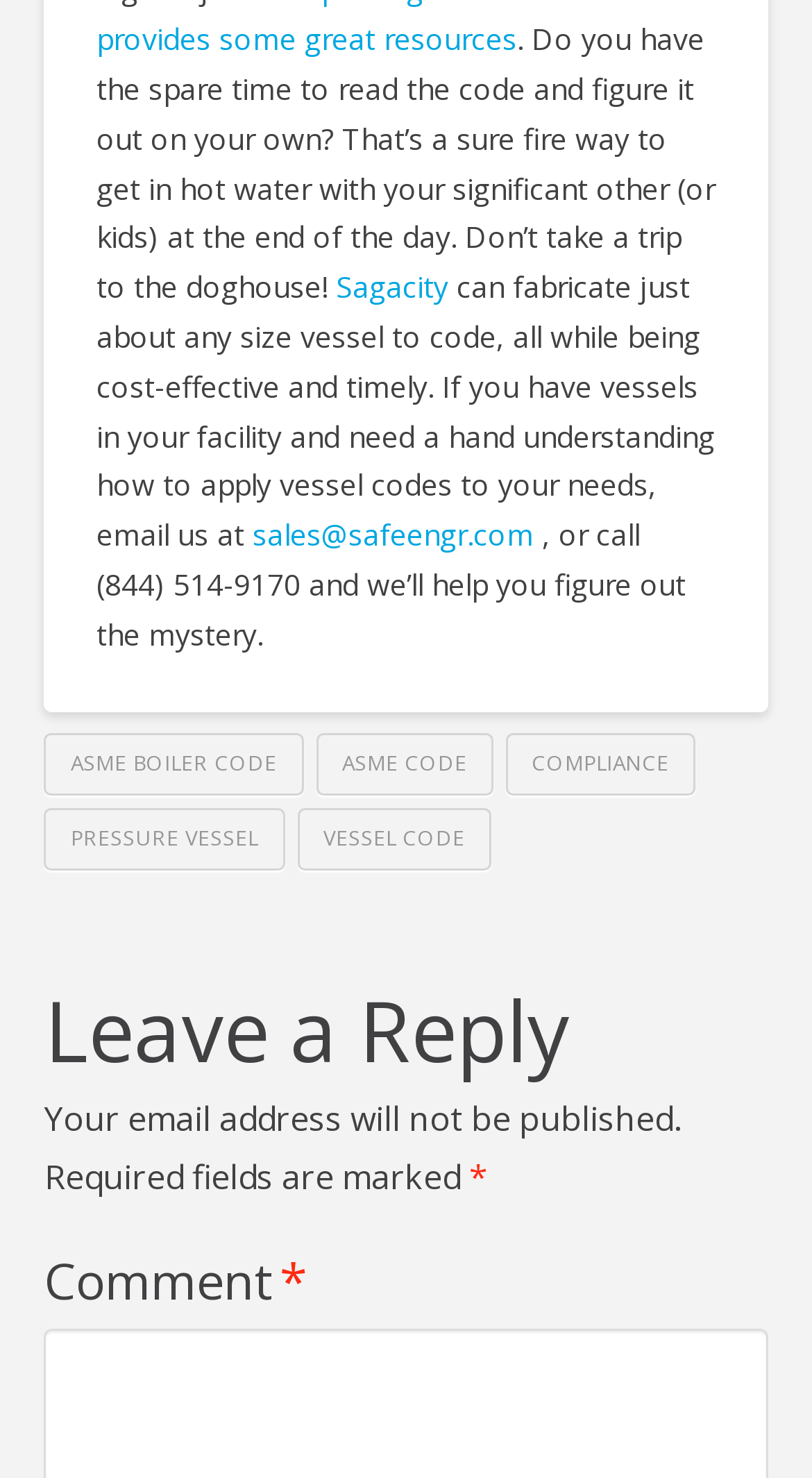What is the label above the comment section?
Provide a one-word or short-phrase answer based on the image.

Leave a Reply